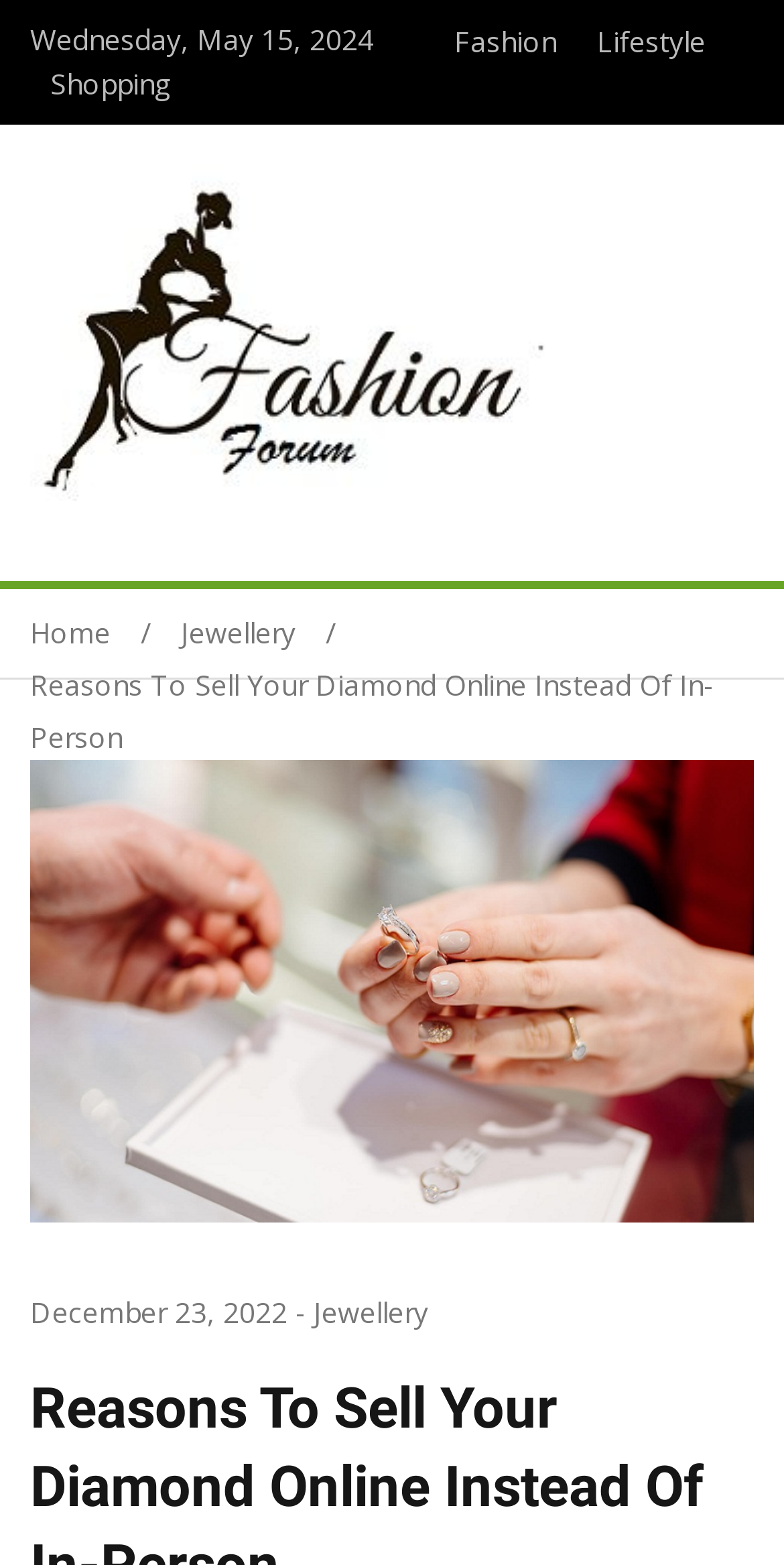Using the format (top-left x, top-left y, bottom-right x, bottom-right y), and given the element description, identify the bounding box coordinates within the screenshot: alt="Fashion and Lifestyle Blog"

[0.038, 0.301, 0.731, 0.325]